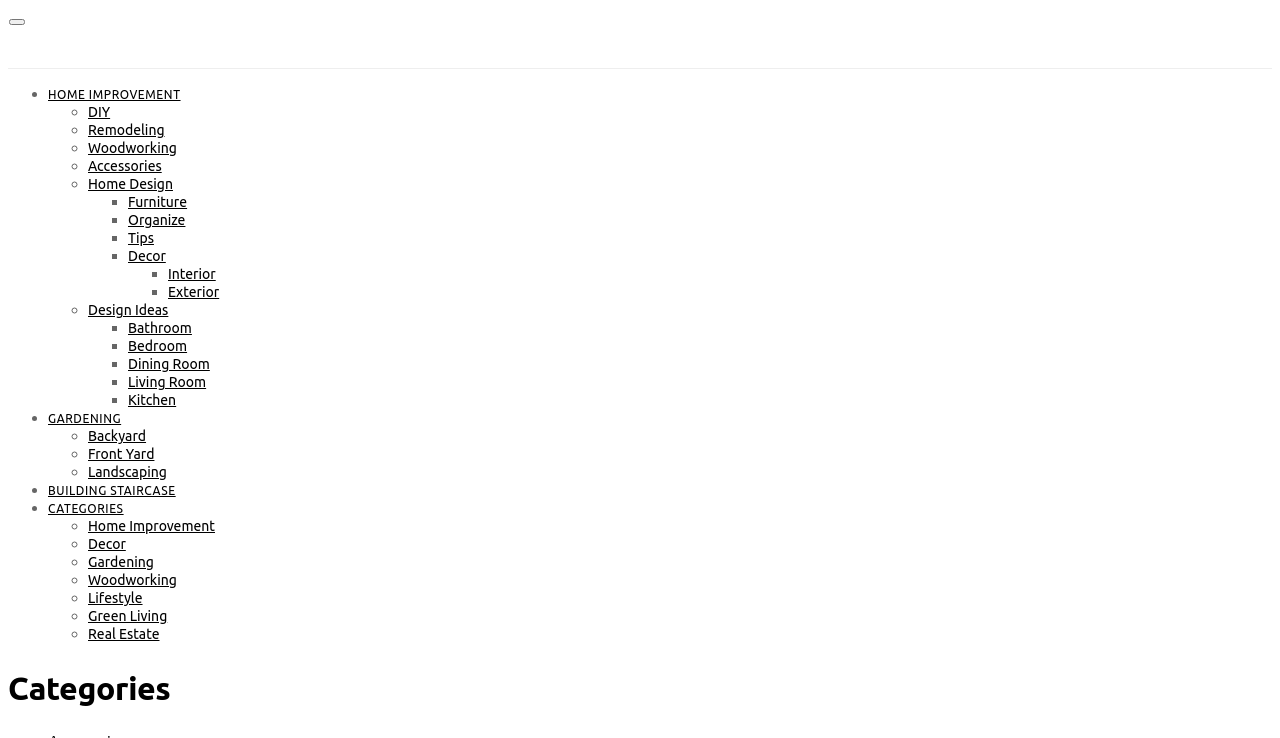Identify the bounding box coordinates of the element that should be clicked to fulfill this task: "Go to the 'HOME IMPROVEMENT' page". The coordinates should be provided as four float numbers between 0 and 1, i.e., [left, top, right, bottom].

[0.038, 0.05, 0.141, 0.068]